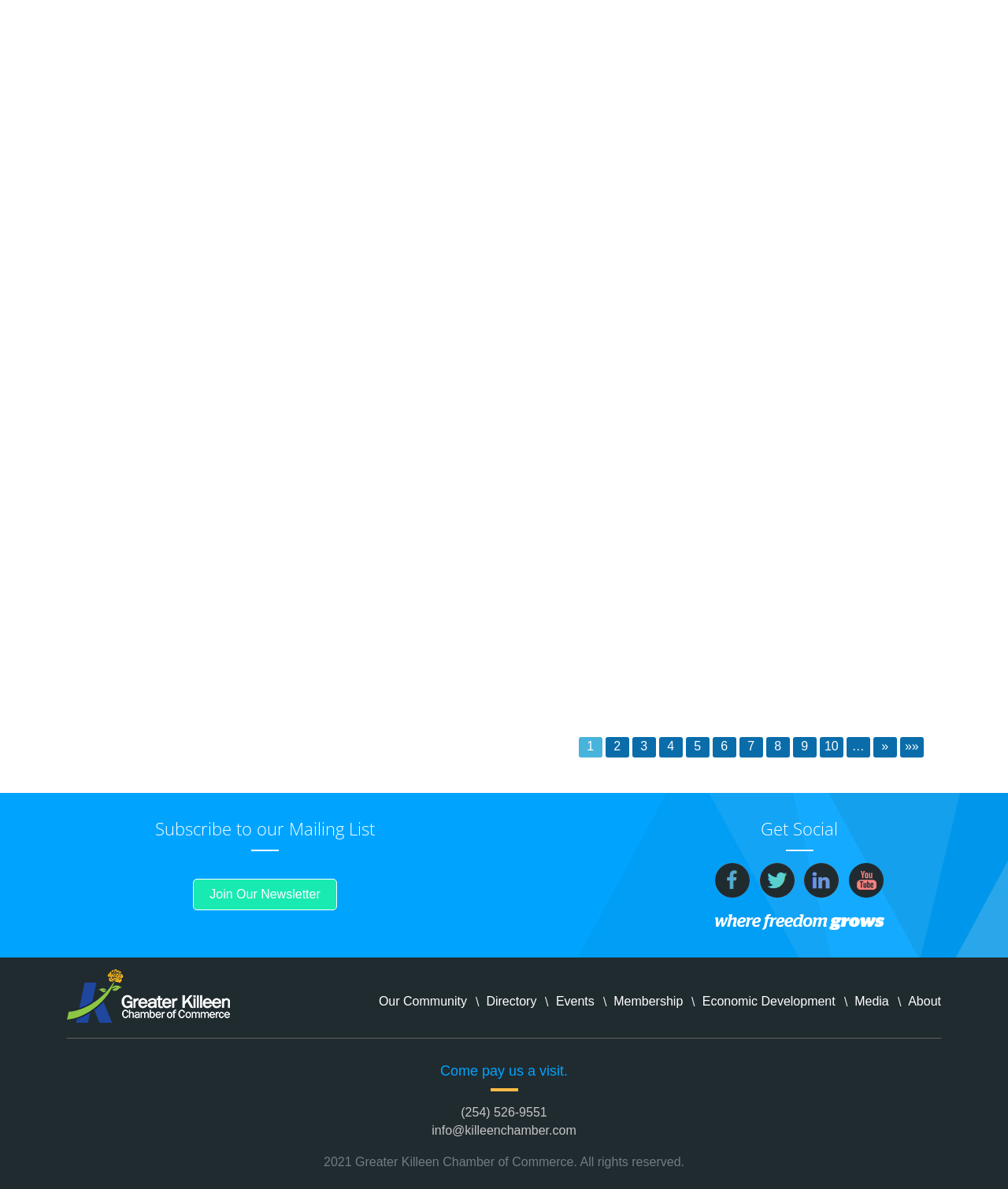Answer this question using a single word or a brief phrase:
What is the name of the chamber of commerce?

Greater Killeen Chamber of Commerce